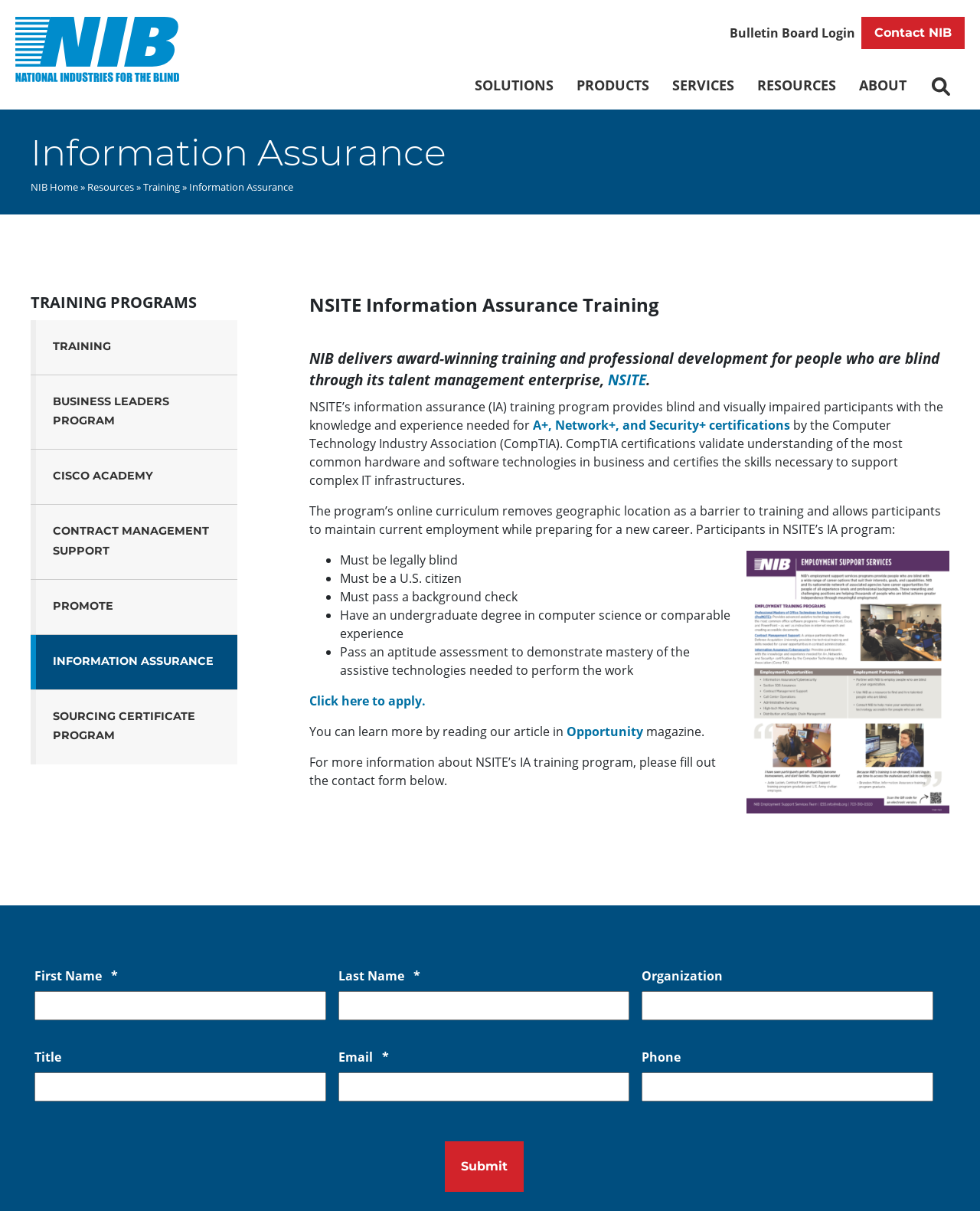Identify the bounding box coordinates of the clickable region required to complete the instruction: "Fill in the 'First Name' field". The coordinates should be given as four float numbers within the range of 0 and 1, i.e., [left, top, right, bottom].

[0.035, 0.819, 0.332, 0.843]